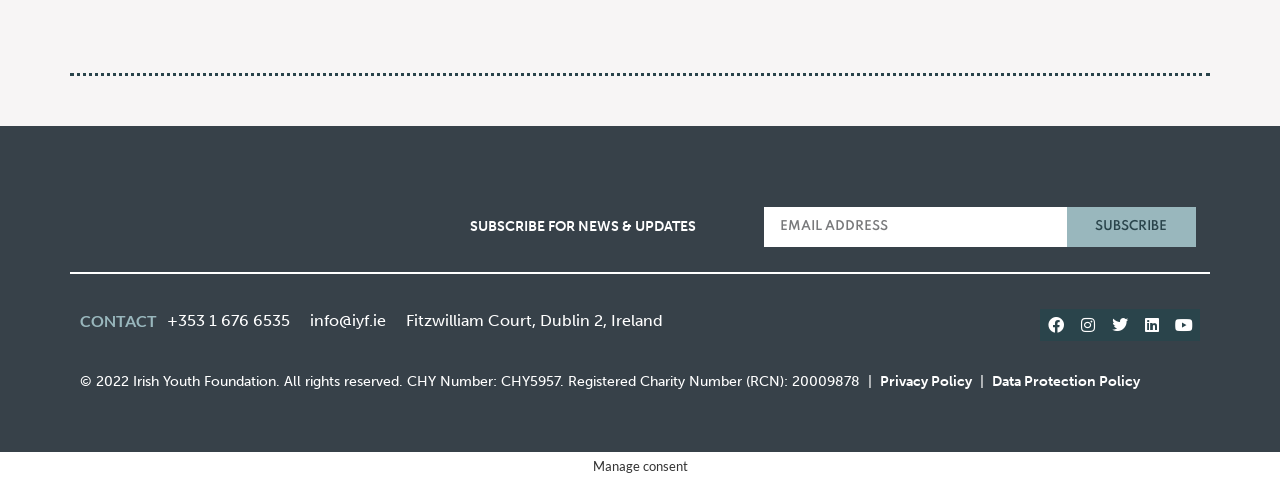Identify the bounding box coordinates of the region that should be clicked to execute the following instruction: "Subscribe to the newsletter".

None